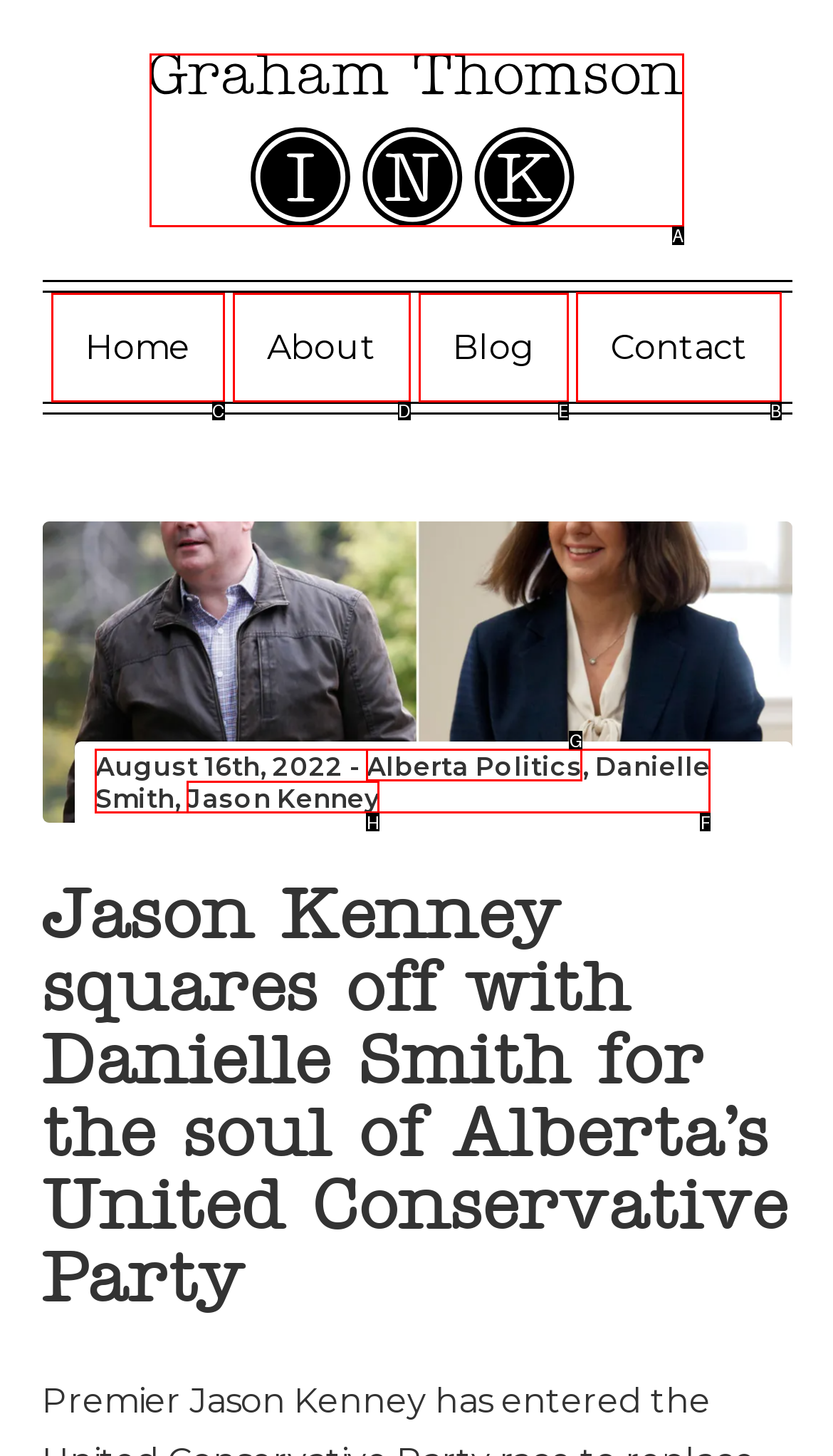Identify the letter of the UI element needed to carry out the task: contact the website
Reply with the letter of the chosen option.

B